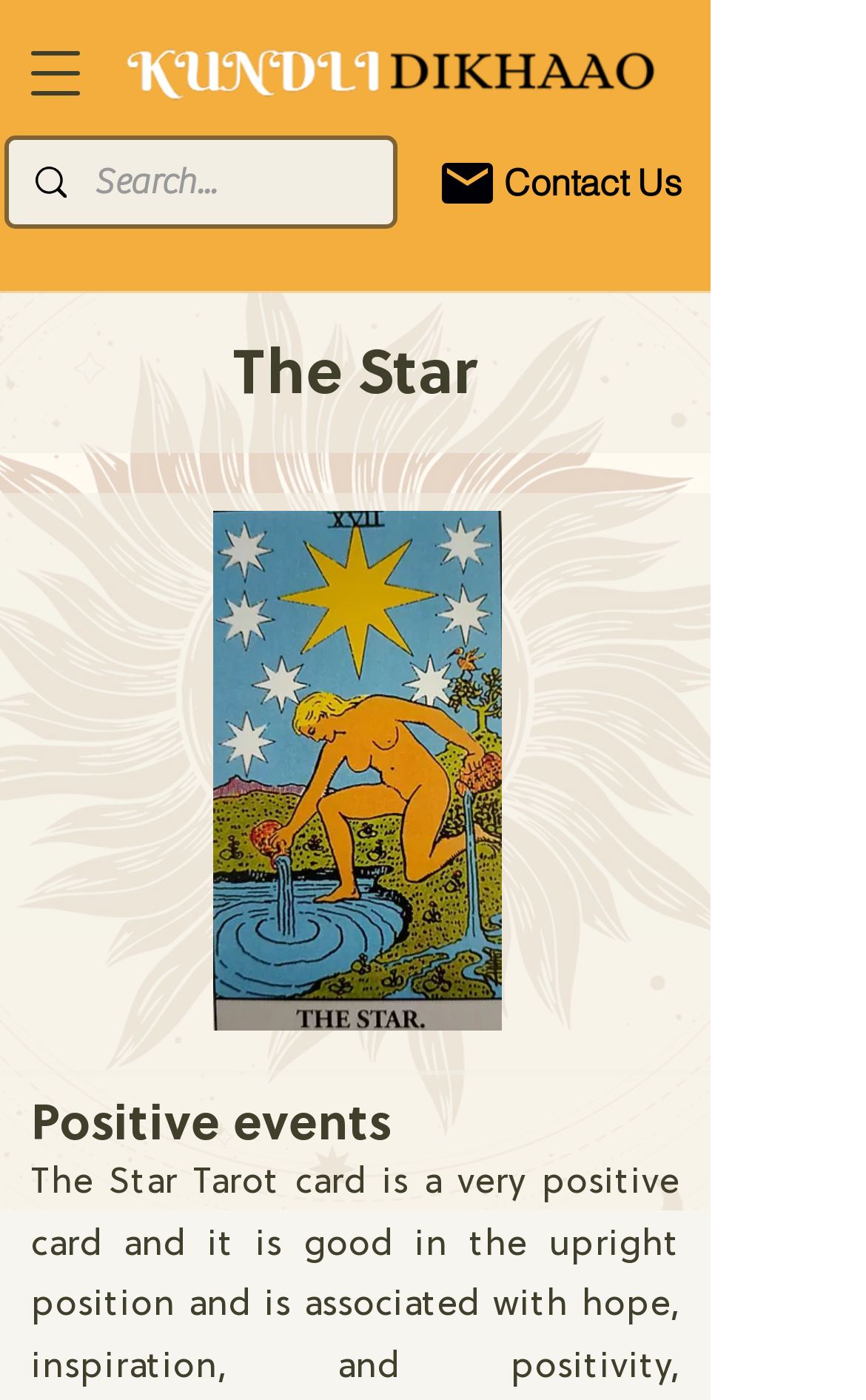Write an elaborate caption that captures the essence of the webpage.

The webpage is titled "The Star" and has a navigation menu button at the top left corner. To the right of the navigation button, there is a link to "Kundali Dukhao" accompanied by an image with the same name. Below the navigation button, there is a live update section with a search bar that contains a small icon and a search box with a placeholder text "Search...". 

On the right side of the search bar, there is a link to "Contact Us". Above the search bar, there is a heading with the title "The Star". Below the search bar, there is an image with a file name "5129ec_e026e5ae72c84c348c7f54efa3de7d4f~mv2.jpg". At the bottom of the page, there is a heading titled "Positive events".